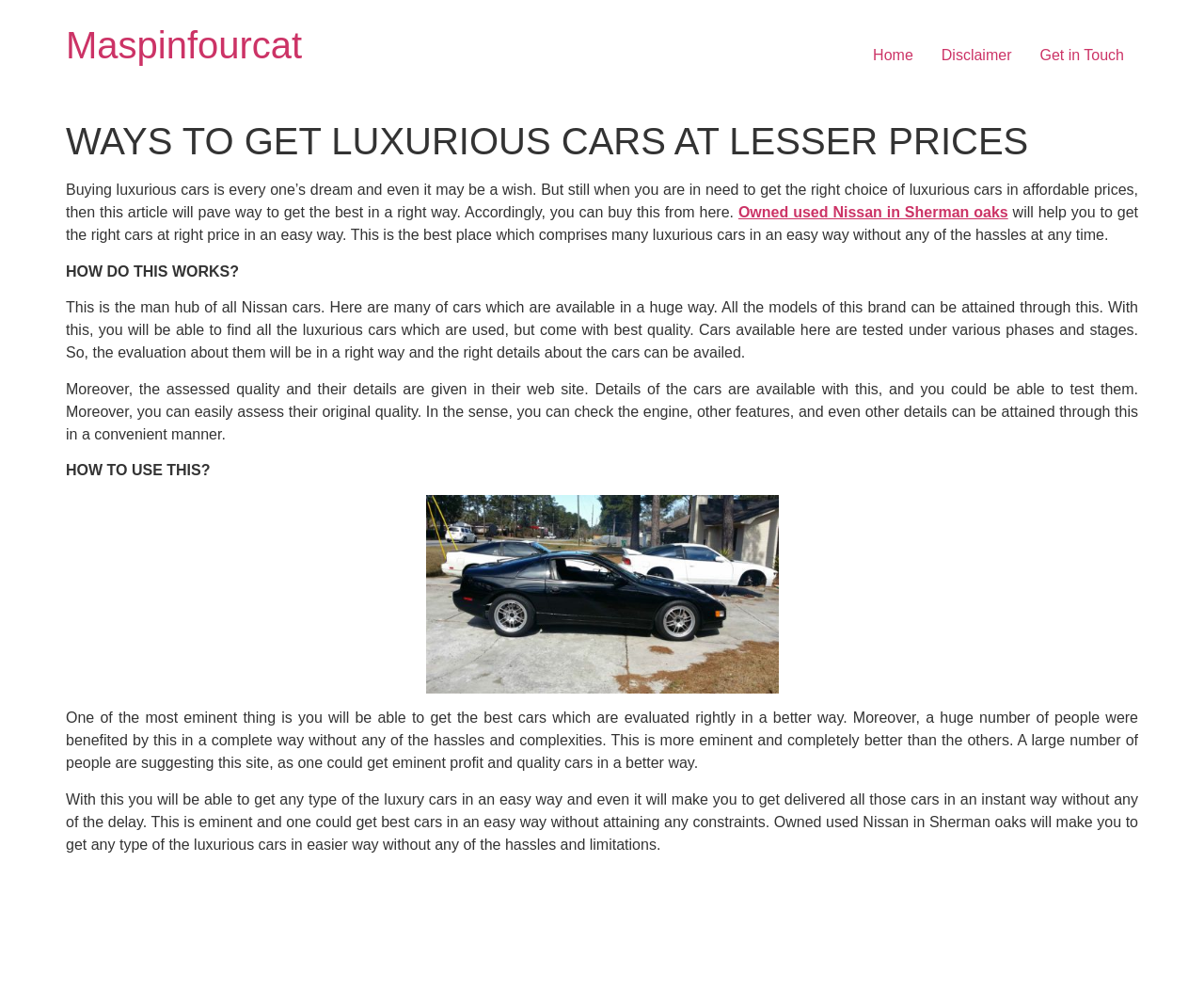Provide an in-depth caption for the webpage.

The webpage is about ways to get luxurious cars at lesser prices. At the top, there is a heading "Maspinfourcat" which is also a link. Below it, there are three links: "Home", "Disclaimer", and "Get in Touch", aligned horizontally.

The main content of the webpage is divided into sections. The first section has a heading "WAYS TO GET LUXURIOUS CARS AT LESSER PRICES" followed by a paragraph of text that introduces the topic of buying luxurious cars at affordable prices.

Below this introduction, there is a link "Owned used Nissan in Sherman oaks" which is placed in the middle of the page. The text surrounding this link explains that this website can help users find the right luxurious cars at the right price.

The next section has a heading "HOW DO THIS WORKS?" followed by a detailed explanation of how the website works. This section is divided into two paragraphs of text that describe the process of finding and evaluating luxurious cars on the website.

Further down, there is an image of "owned used cars" which is placed in the middle of the page. Below the image, there is a section with a heading "HOW TO USE THIS?" followed by a paragraph of text that explains the benefits of using the website to find luxurious cars.

The final section of the webpage has a long paragraph of text that summarizes the benefits of using the website to find luxurious cars, including the ability to get high-quality cars delivered quickly and easily.